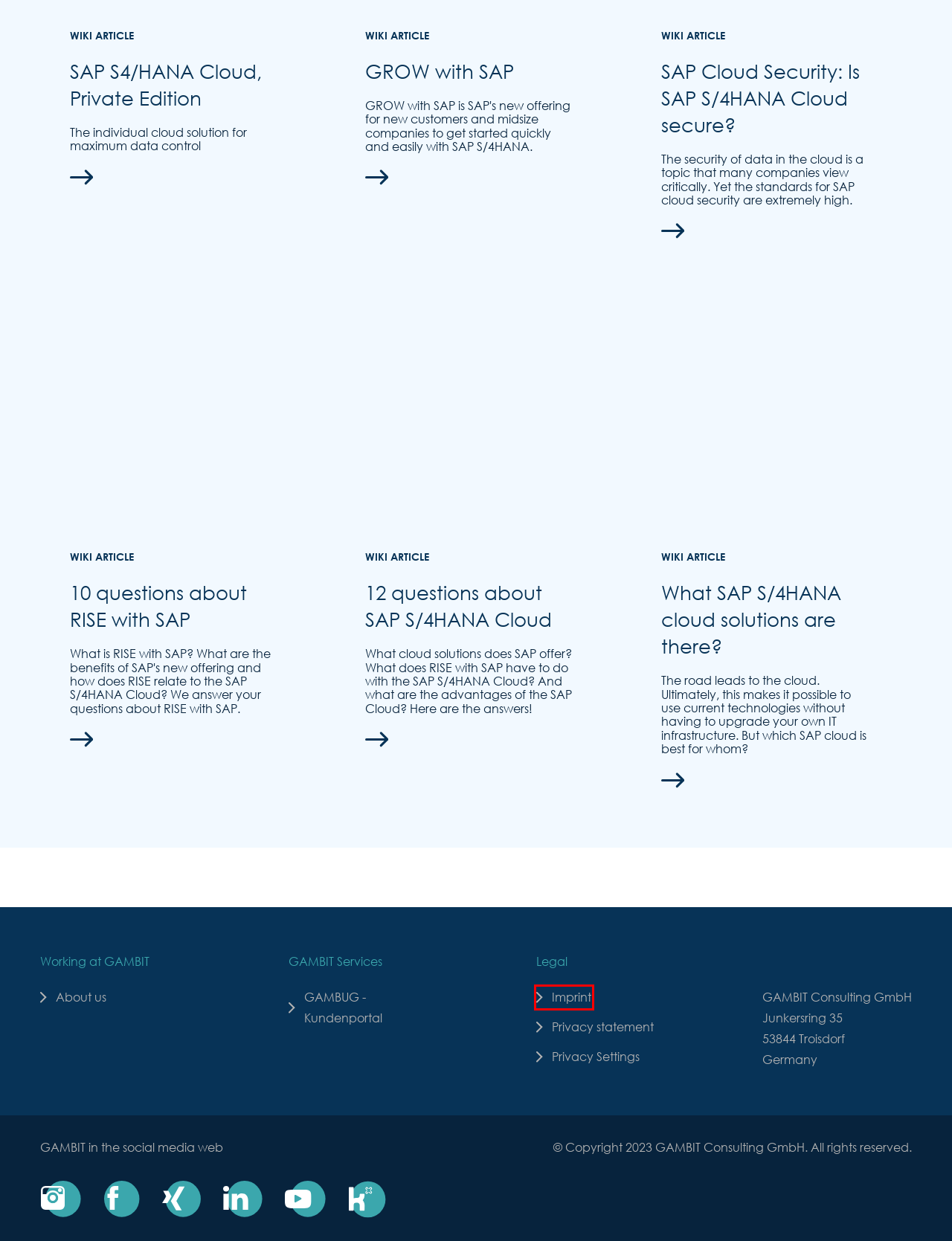Given a screenshot of a webpage with a red rectangle bounding box around a UI element, select the best matching webpage description for the new webpage that appears after clicking the highlighted element. The candidate descriptions are:
A. Gambit Consulting als Arbeitgeber: Gehalt, Karriere, Benefits
B. What SAP cloud solutions are there? | WIKI | GAMBIT
C. 12 questions about SAP S/4HANA Cloud | GAMBIT Consulting
D. GamBug
E. Privacy statement
F. 10 questions about RISE with SAP | GAMBIT Consulting
G. Impressum
H. About us | Gambit Consulting

G